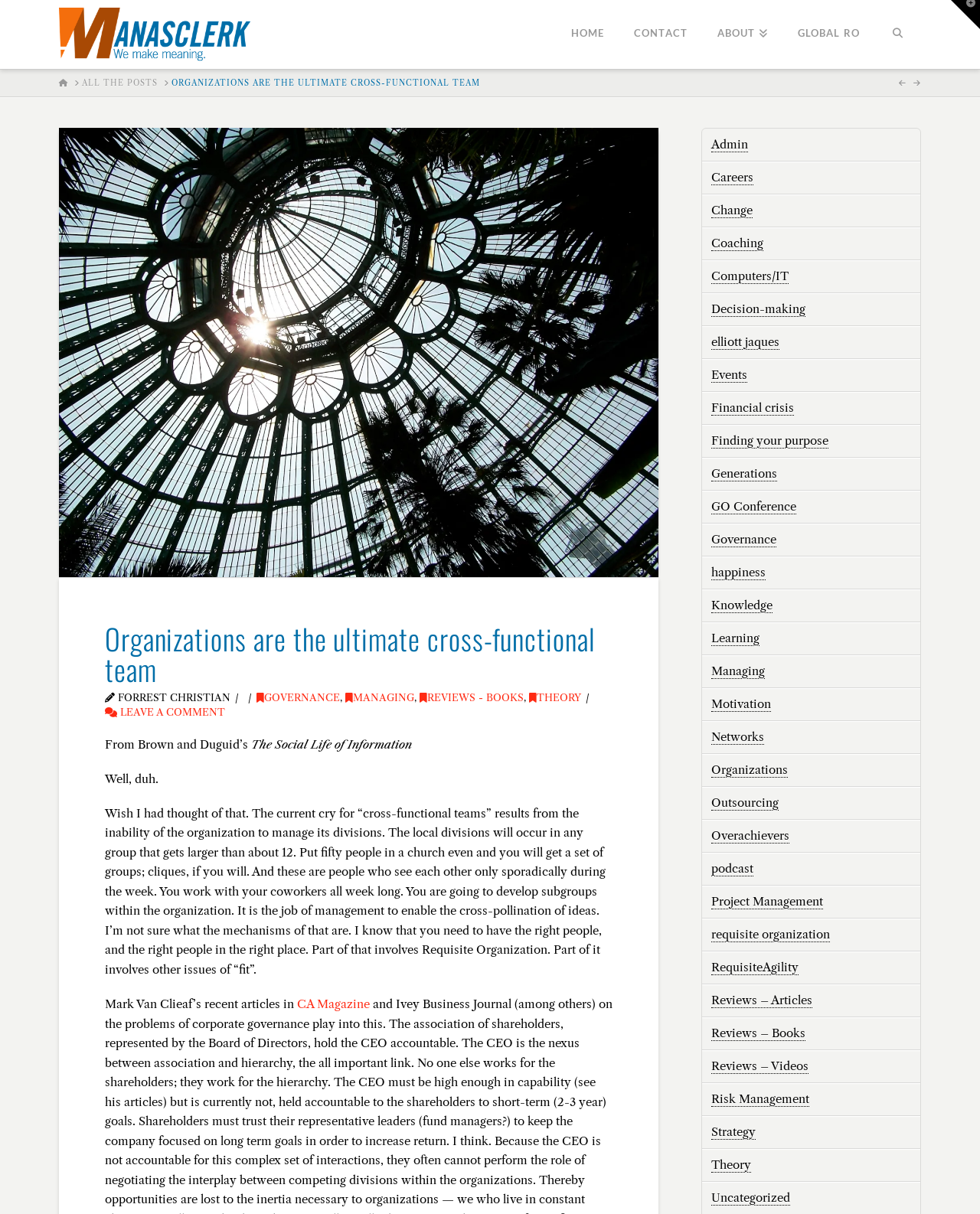Please specify the coordinates of the bounding box for the element that should be clicked to carry out this instruction: "Click on 80M Bus Model Shop". The coordinates must be four float numbers between 0 and 1, formatted as [left, top, right, bottom].

None